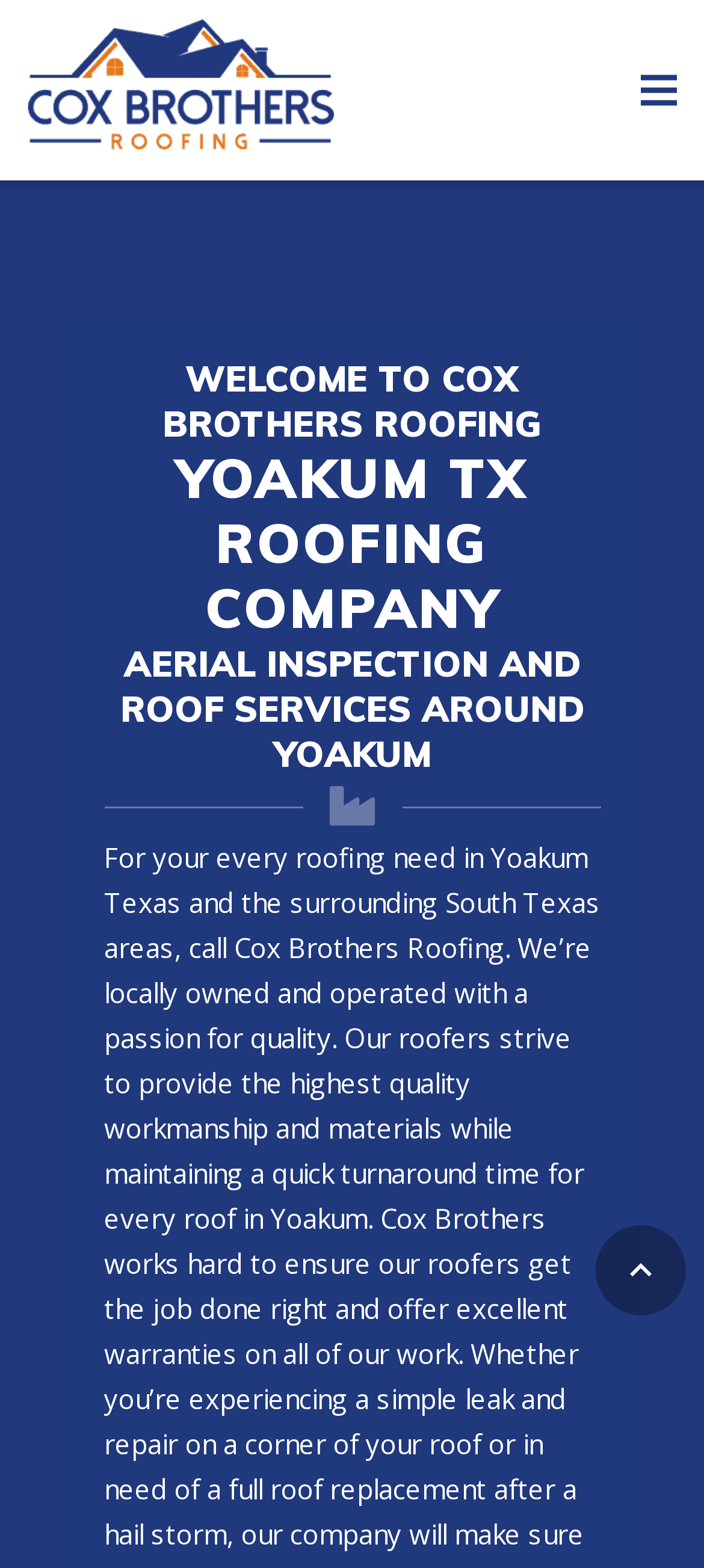Is there a menu on the webpage?
Provide an in-depth and detailed explanation in response to the question.

There is a link element with the text 'Menu' at the top right corner of the webpage, which suggests that there is a menu on the webpage.